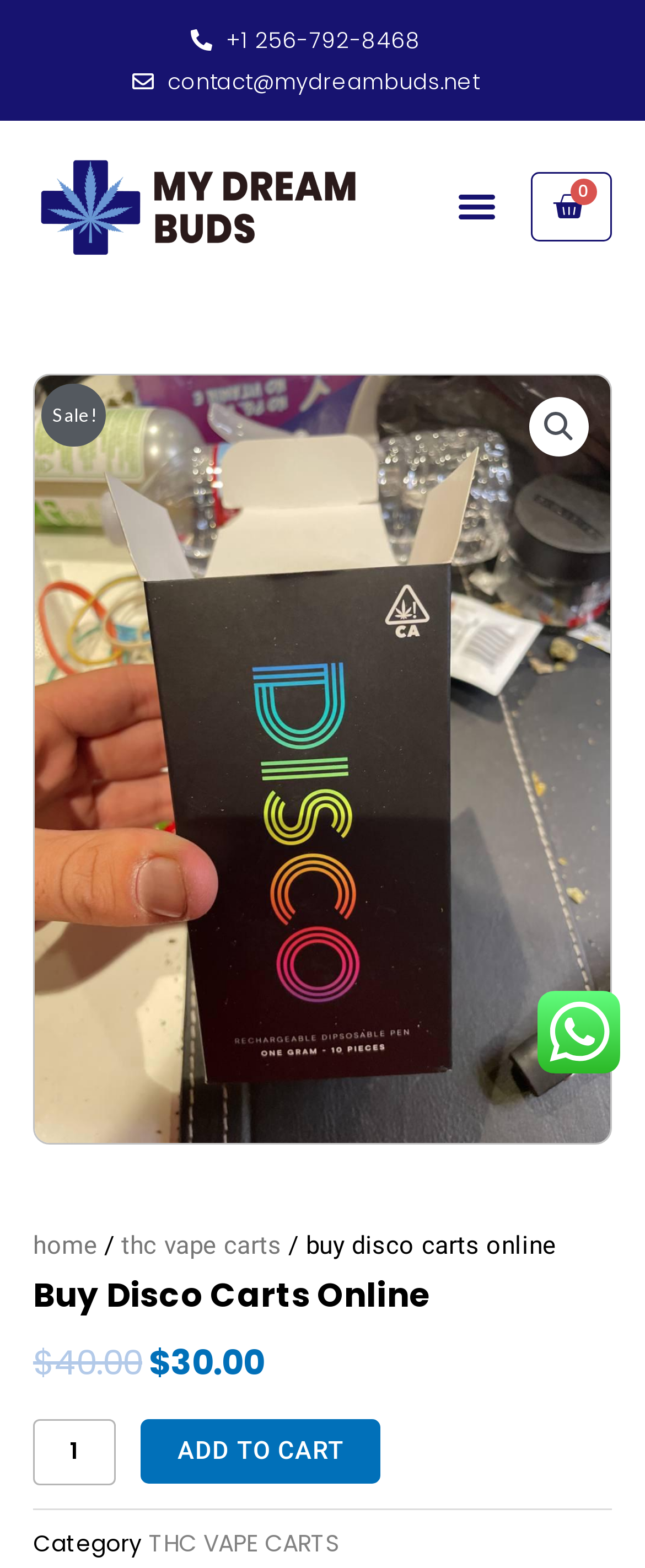Identify the bounding box coordinates for the UI element described as follows: Family Law. Use the format (top-left x, top-left y, bottom-right x, bottom-right y) and ensure all values are floating point numbers between 0 and 1.

None